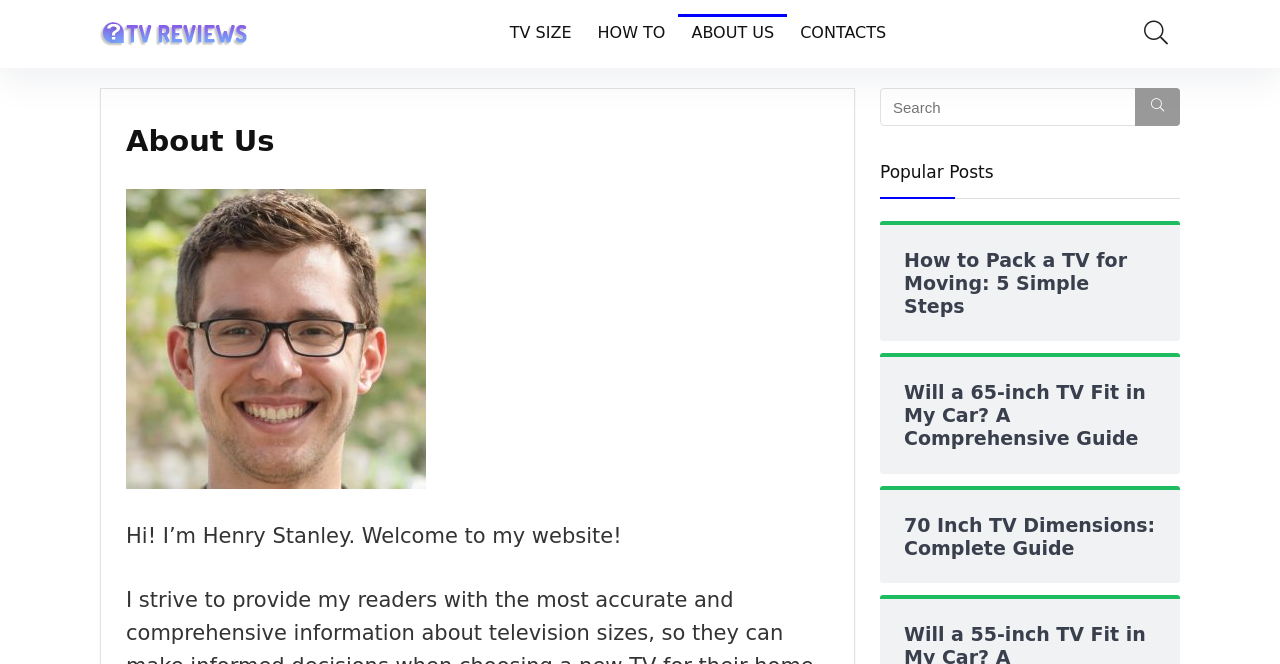Please give a succinct answer using a single word or phrase:
What is the category of the link 'TV SIZE'?

TV information